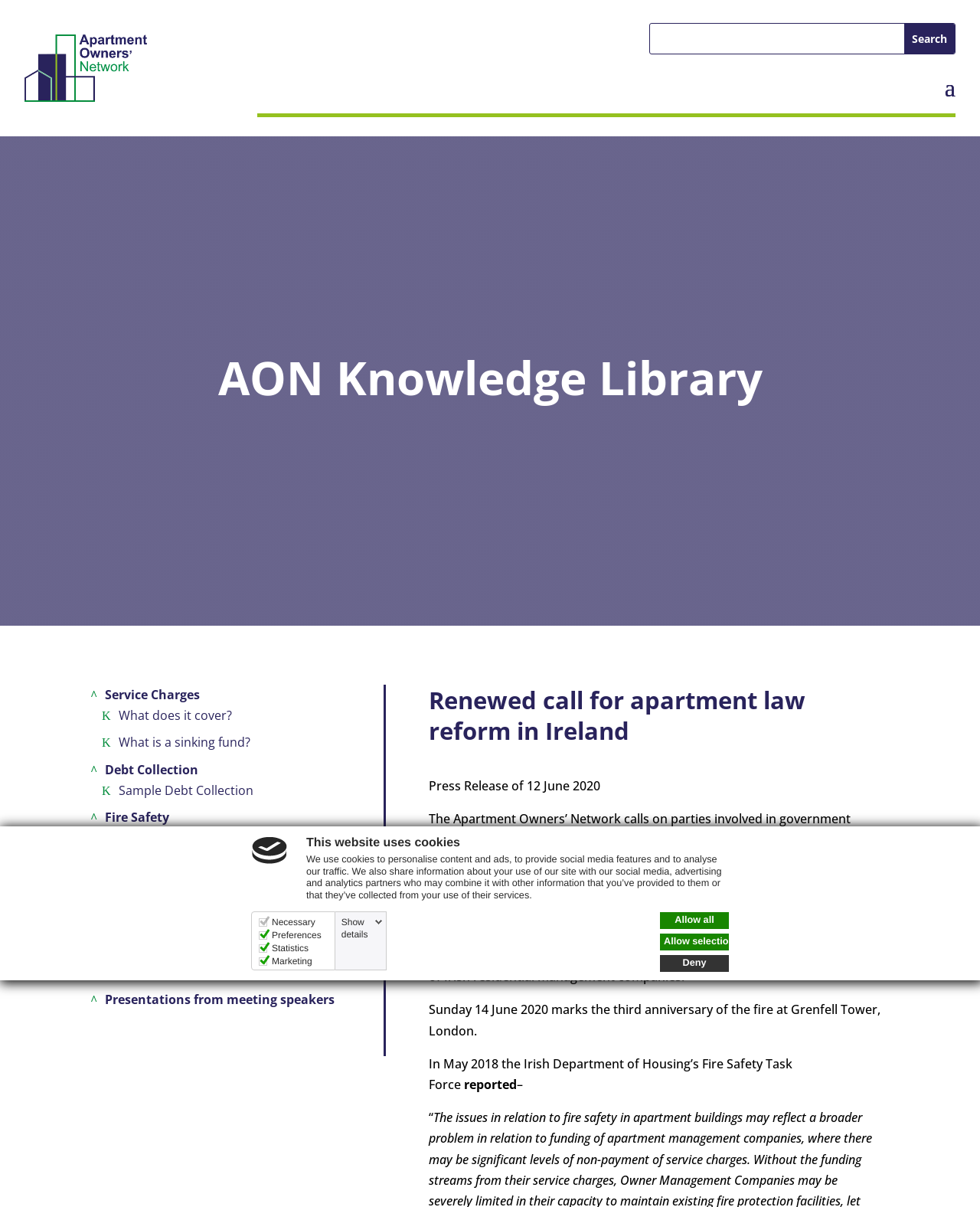Please specify the coordinates of the bounding box for the element that should be clicked to carry out this instruction: "Search for something". The coordinates must be four float numbers between 0 and 1, formatted as [left, top, right, bottom].

[0.663, 0.02, 0.923, 0.044]